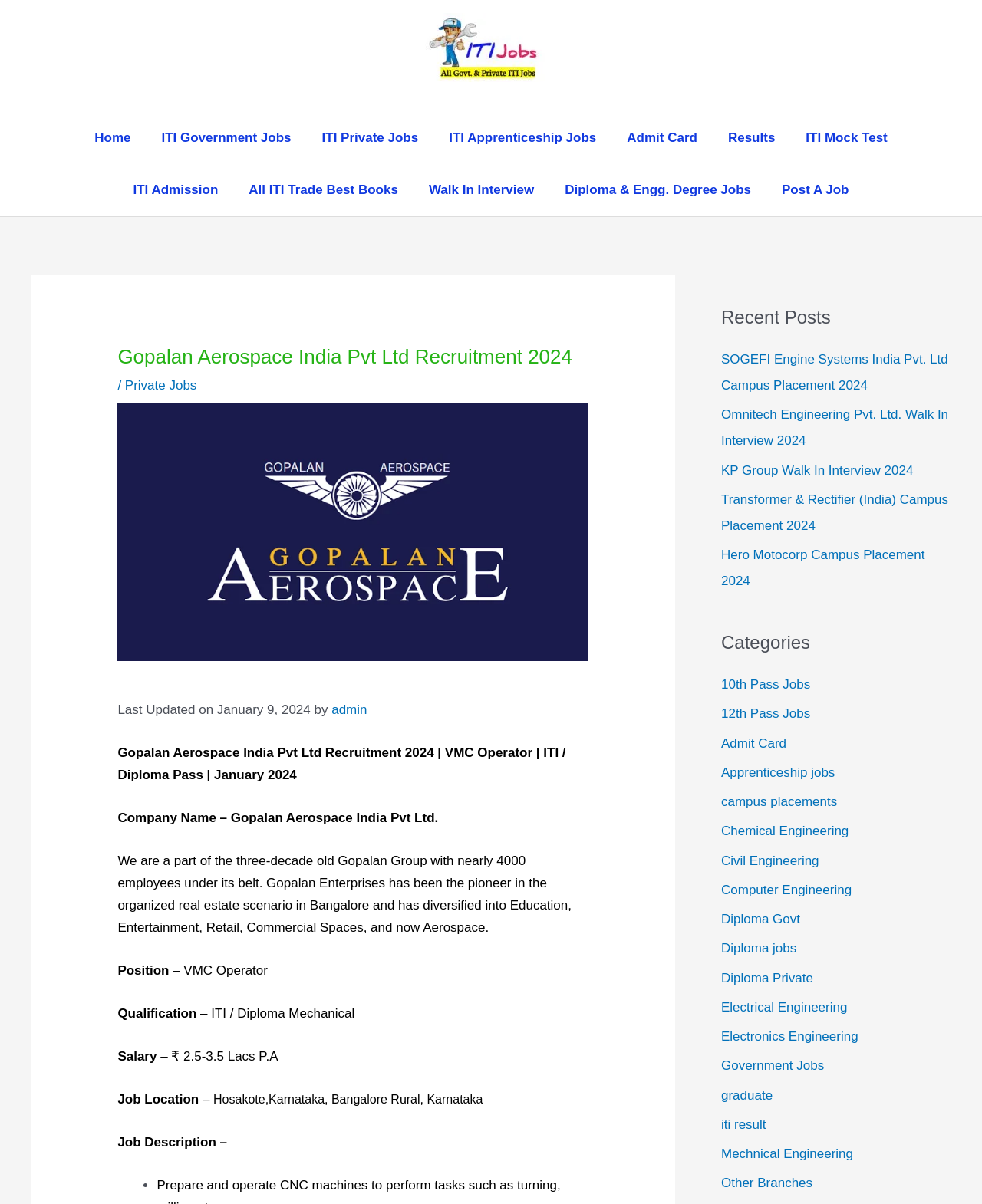Locate the bounding box coordinates of the clickable area to execute the instruction: "View Gopalan Aerospace India Pvt Ltd Recruitment 2024 details". Provide the coordinates as four float numbers between 0 and 1, represented as [left, top, right, bottom].

[0.12, 0.286, 0.599, 0.306]